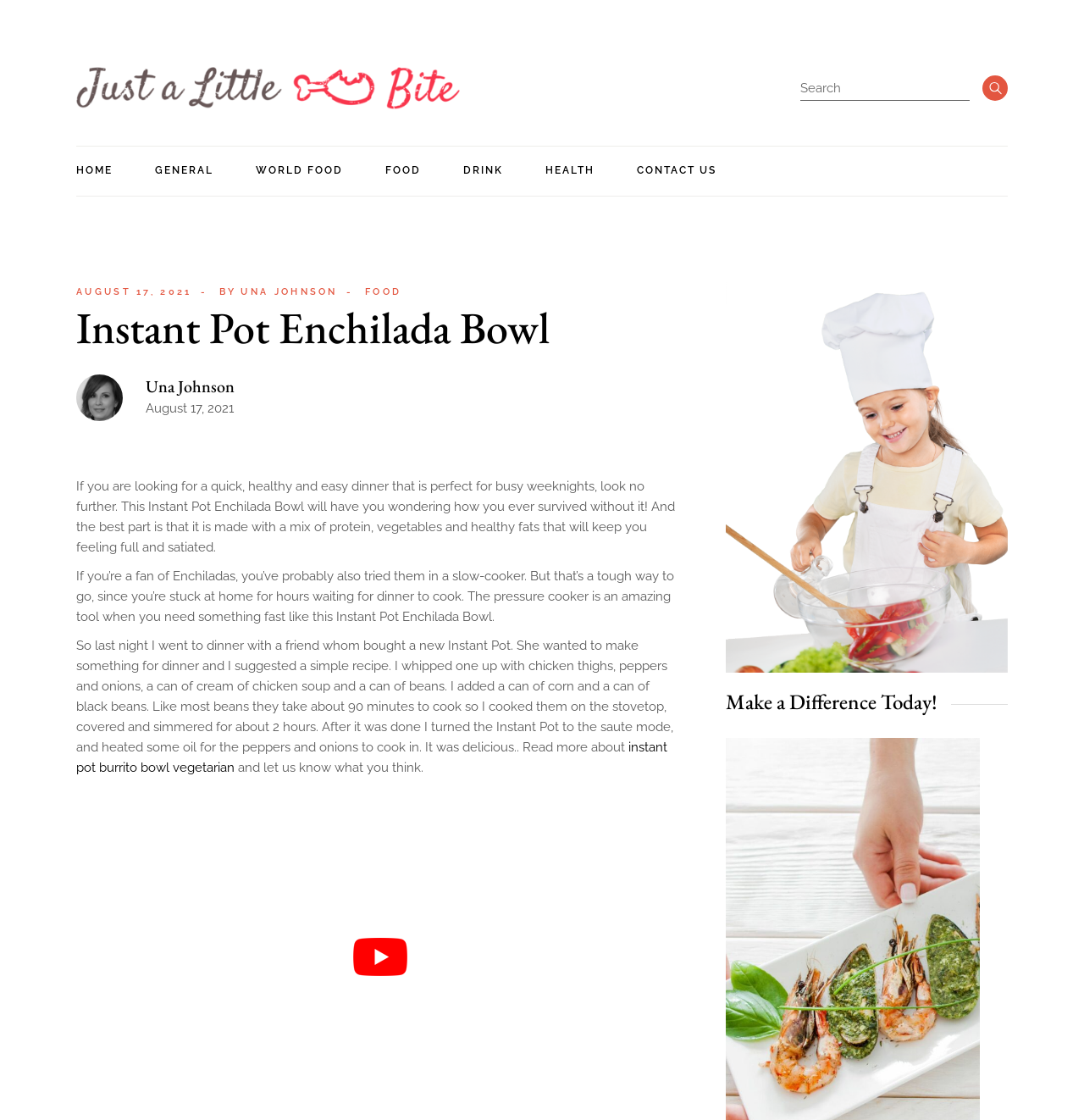Carefully observe the image and respond to the question with a detailed answer:
Who is the author of the article?

The author of the article is mentioned in the article itself. The text 'BY UNA JOHNSON' is located below the title of the article, indicating that Una Johnson is the author.